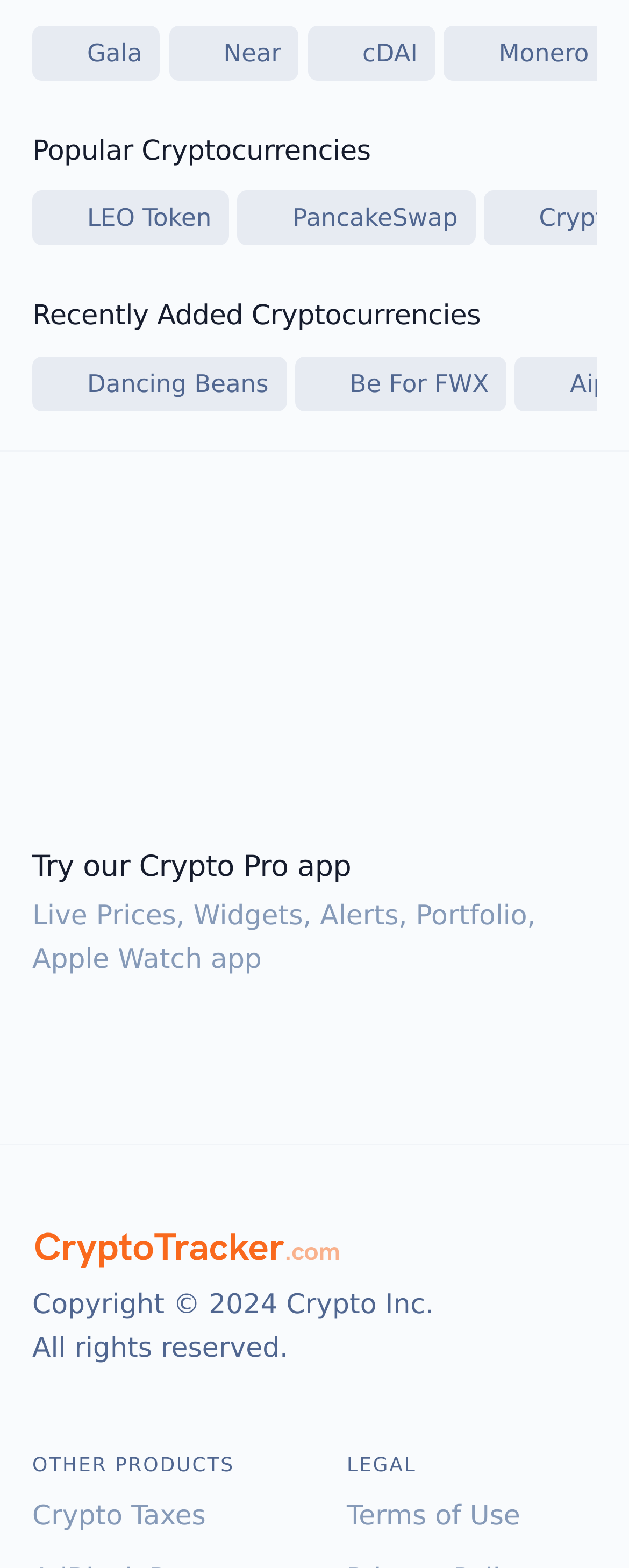Please find and report the bounding box coordinates of the element to click in order to perform the following action: "Go to Crypto Taxes". The coordinates should be expressed as four float numbers between 0 and 1, in the format [left, top, right, bottom].

[0.051, 0.956, 0.327, 0.976]